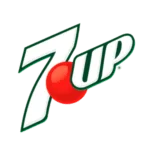What is the font style of the numeral '7'?
Please elaborate on the answer to the question with detailed information.

The caption describes the numeral '7' as being 'stylized in a bold and playful font', which suggests that the font style of the numeral '7' is bold and playful.